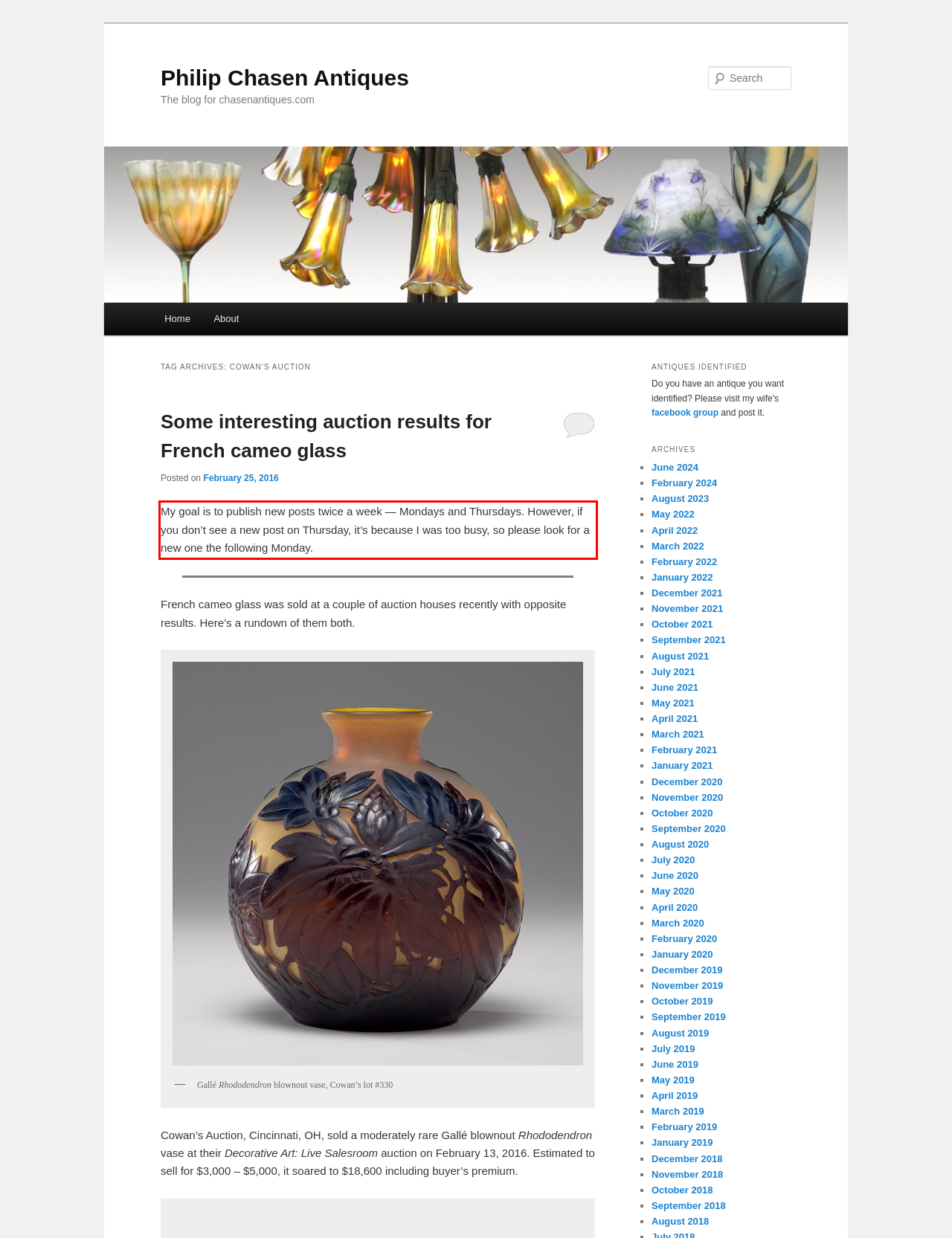Examine the webpage screenshot, find the red bounding box, and extract the text content within this marked area.

My goal is to publish new posts twice a week — Mondays and Thursdays. However, if you don’t see a new post on Thursday, it’s because I was too busy, so please look for a new one the following Monday.